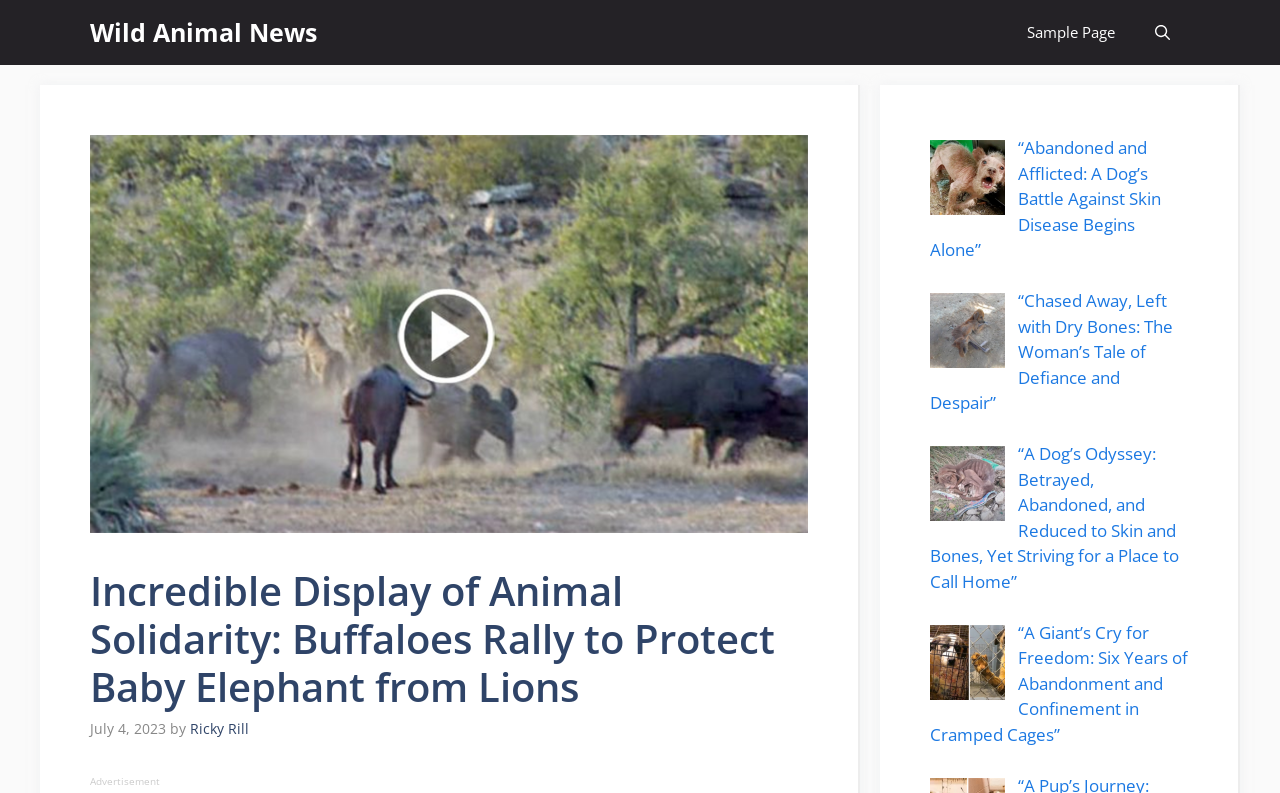Respond to the question below with a single word or phrase:
What is the date of the article?

July 4, 2023